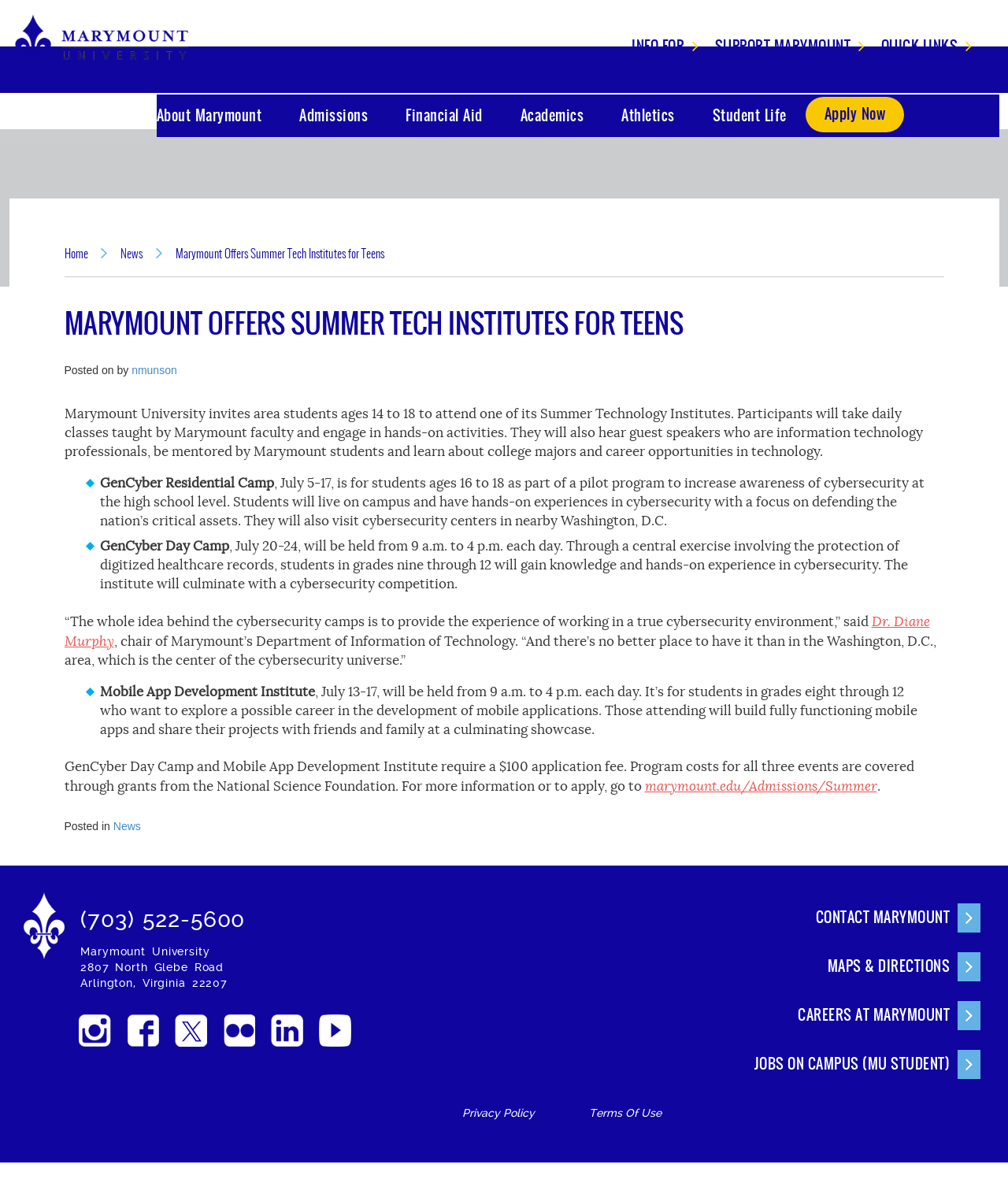Given the element description, predict the bounding box coordinates in the format (top-left x, top-left y, bottom-right x, bottom-right y). Make sure all values are between 0 and 1. Here is the element description: News

[0.12, 0.205, 0.145, 0.221]